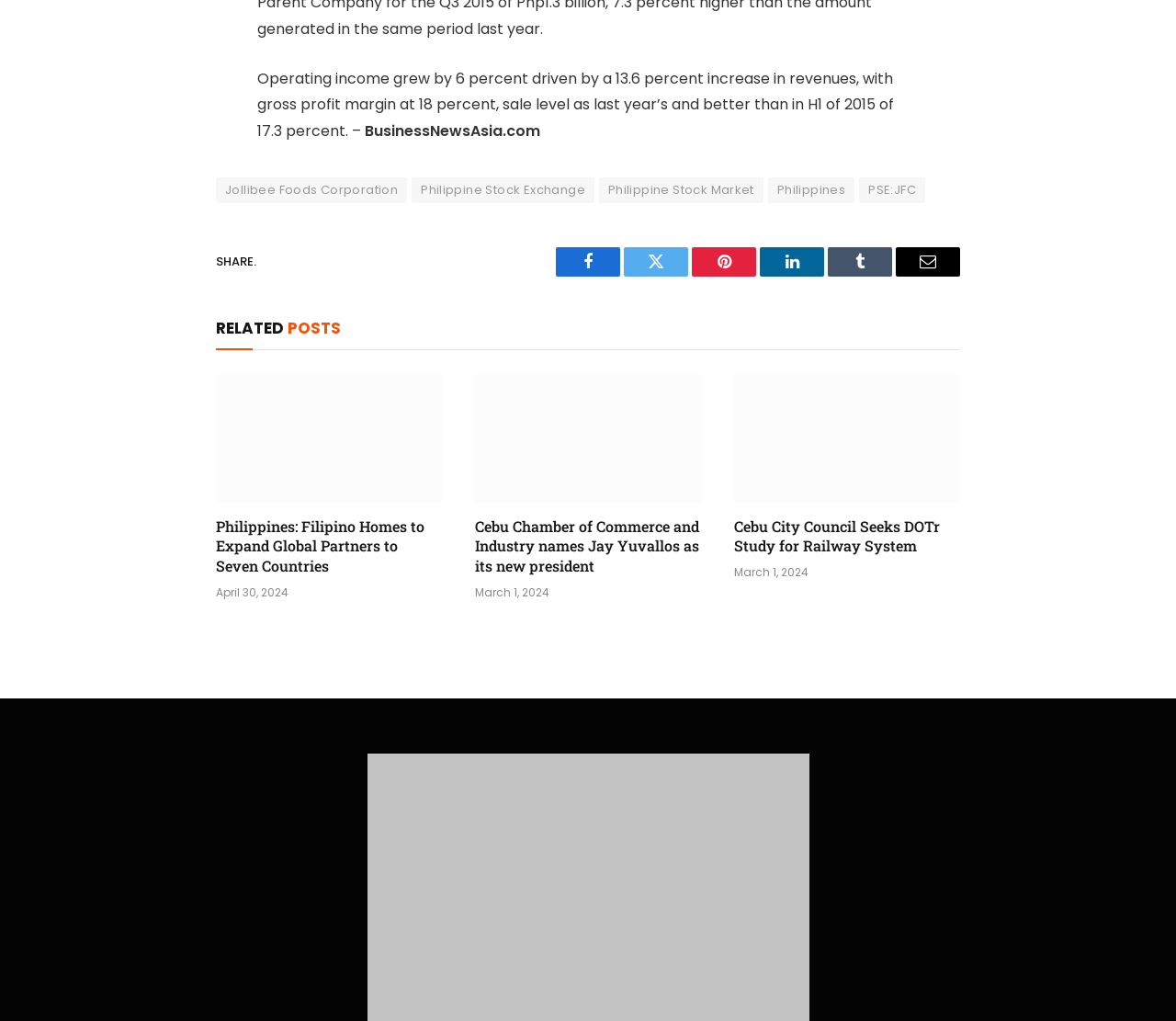What is the topic of the first article?
Based on the image, answer the question in a detailed manner.

The first article is about Filipino Homes expanding global partners to seven countries, which is related to the Philippines.